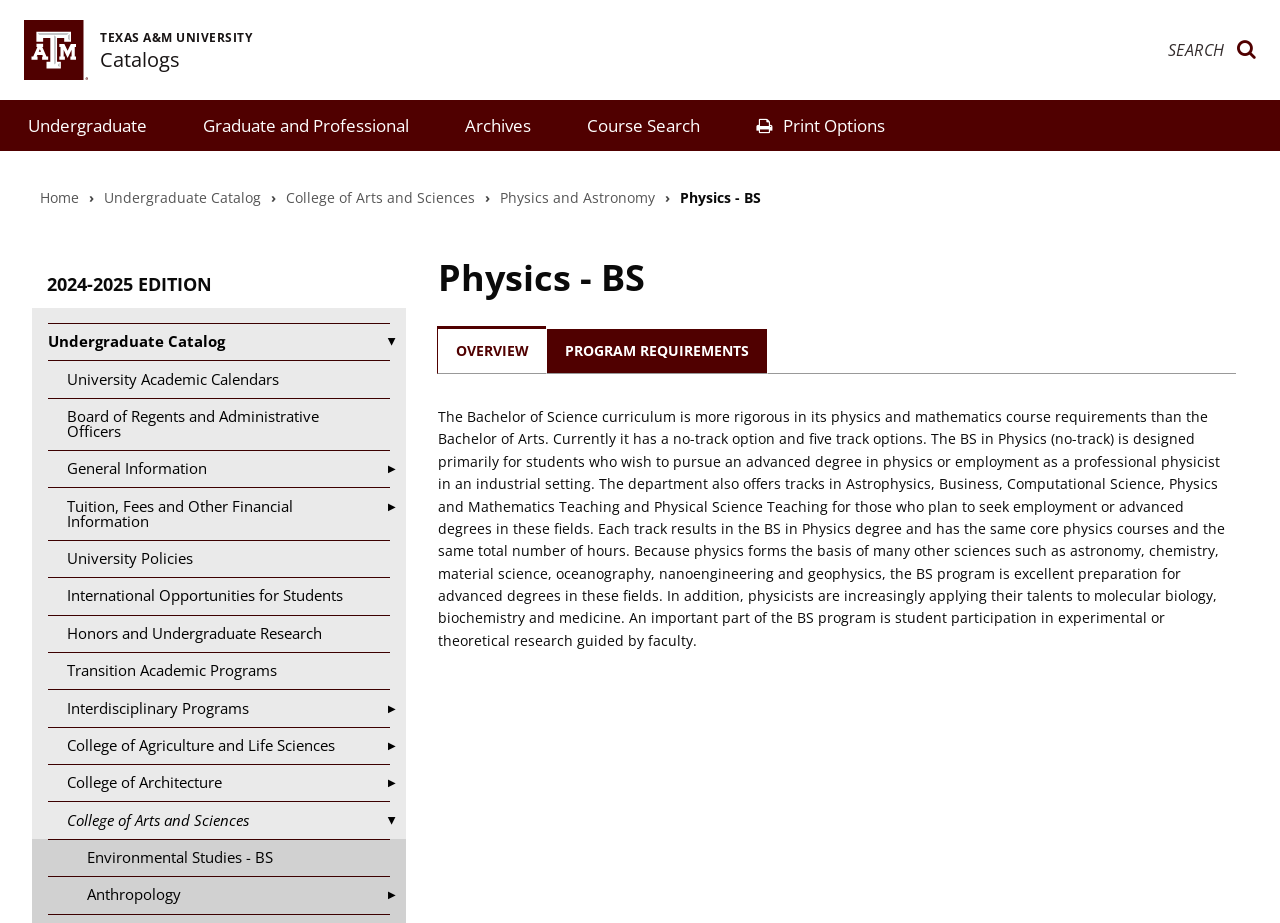Pinpoint the bounding box coordinates for the area that should be clicked to perform the following instruction: "View PROGRAM REQUIREMENTS".

[0.427, 0.353, 0.6, 0.405]